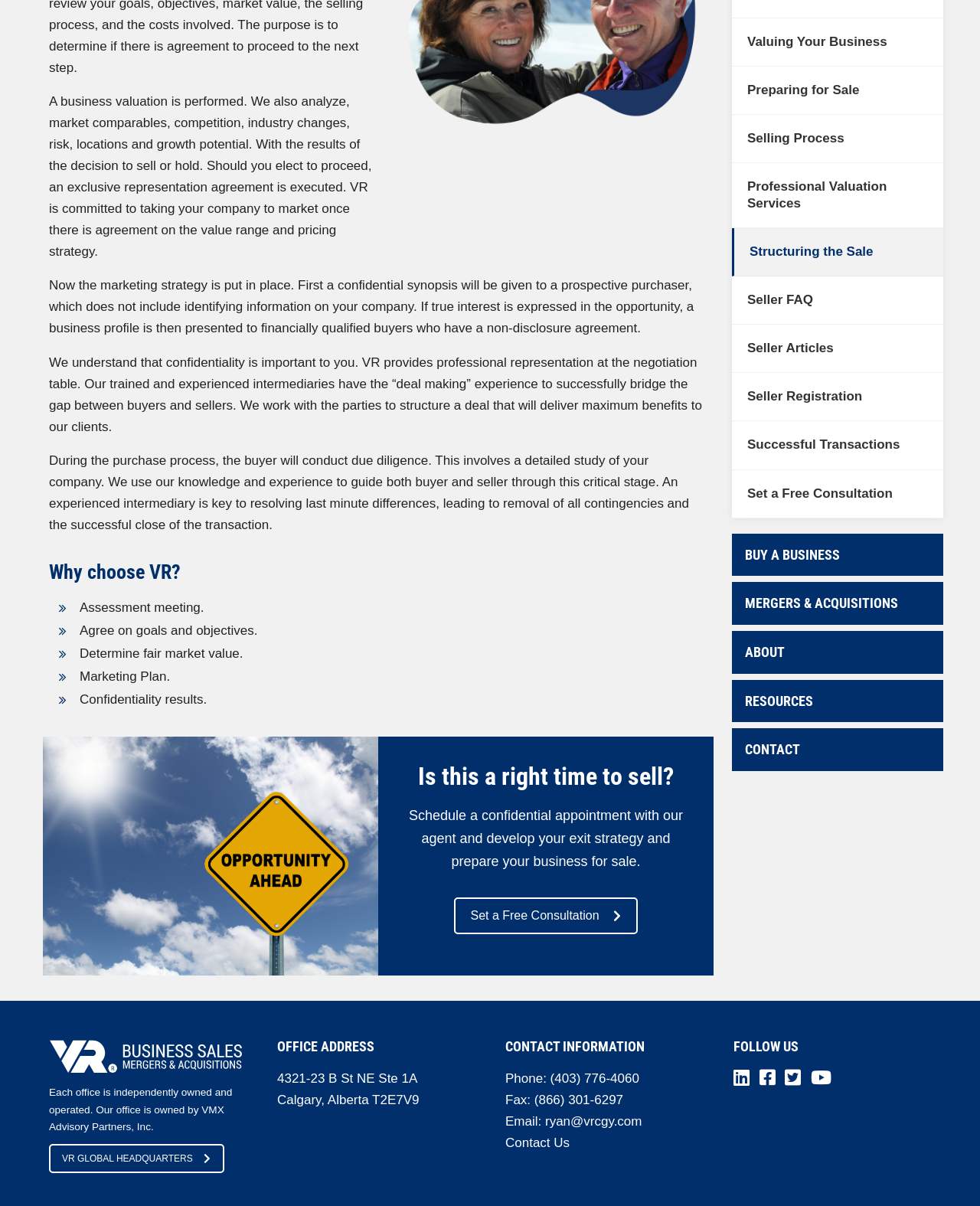Based on the description "Set a Free Consultation", find the bounding box of the specified UI element.

[0.464, 0.744, 0.65, 0.775]